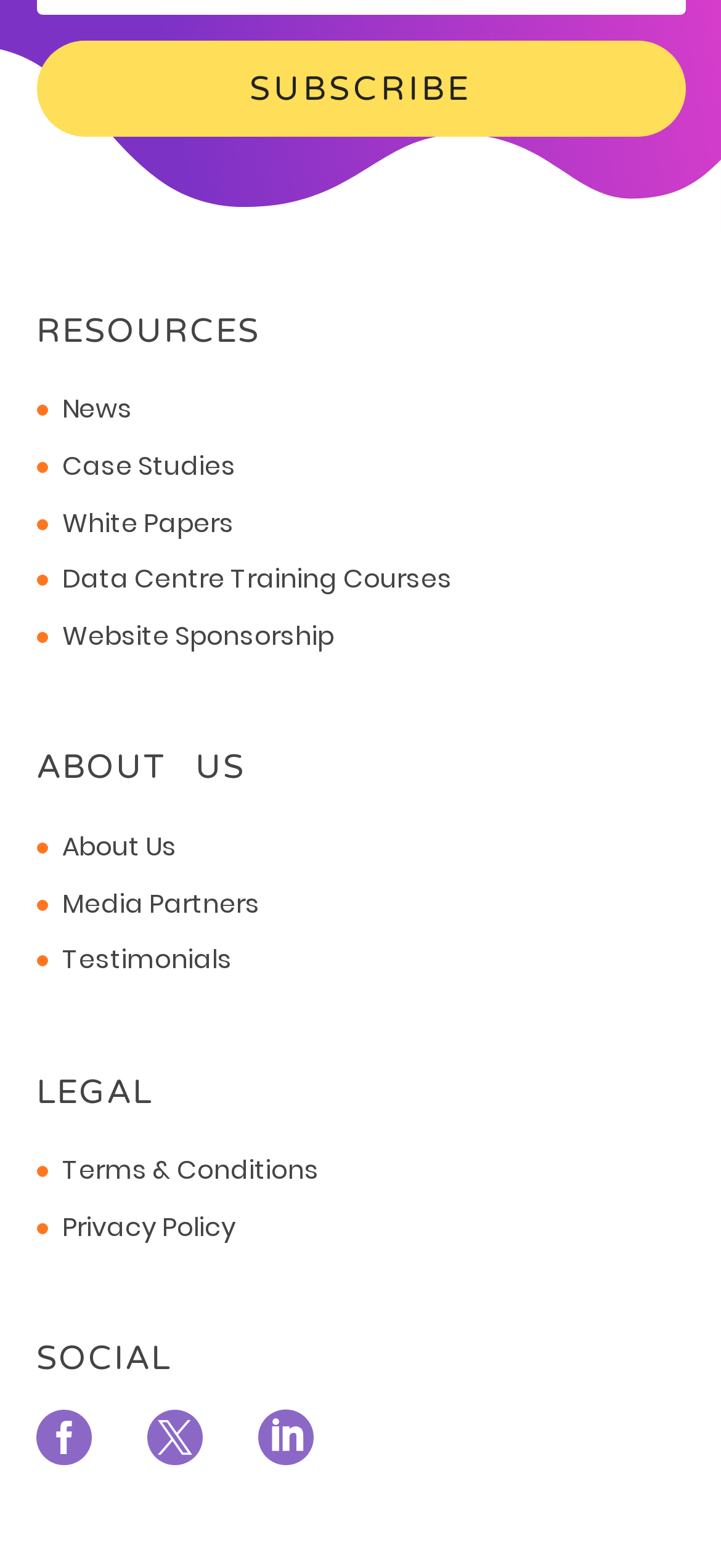Please locate the bounding box coordinates of the element that needs to be clicked to achieve the following instruction: "Read the news". The coordinates should be four float numbers between 0 and 1, i.e., [left, top, right, bottom].

[0.086, 0.249, 0.183, 0.272]